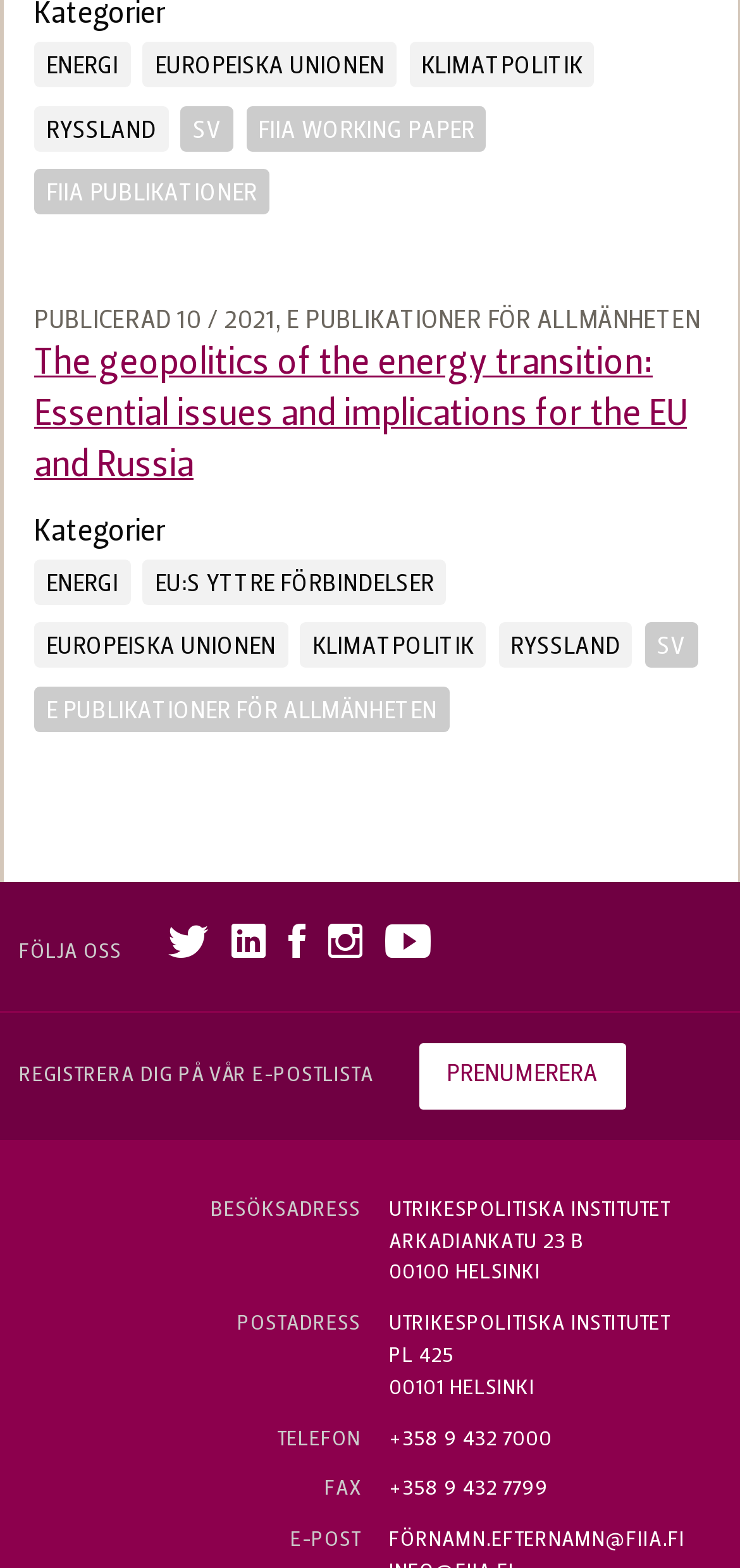Locate the bounding box coordinates of the clickable part needed for the task: "Call FIIA".

[0.526, 0.911, 0.746, 0.925]